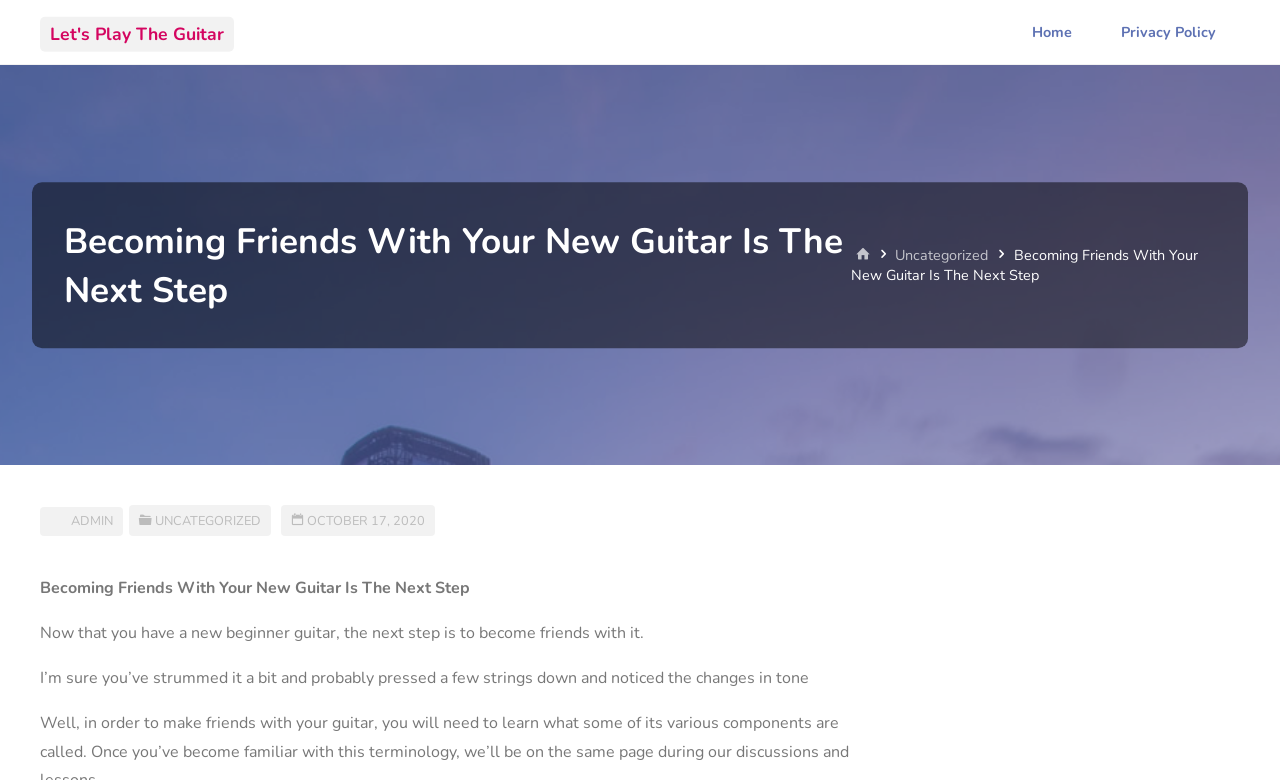Given the webpage screenshot, identify the bounding box of the UI element that matches this description: "Let's Play The Guitar".

[0.039, 0.027, 0.175, 0.058]